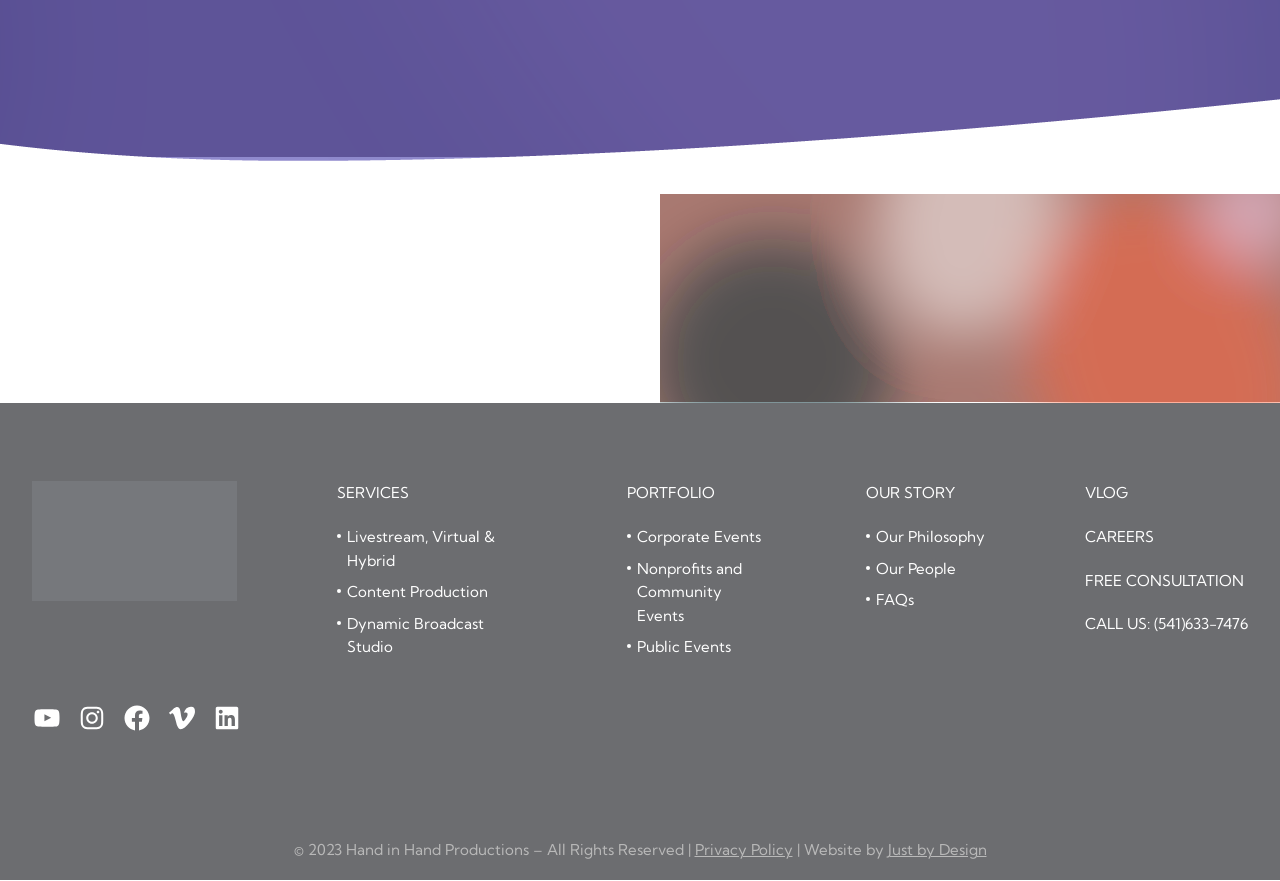Please find the bounding box coordinates of the clickable region needed to complete the following instruction: "View Livestream, Virtual & Hybrid". The bounding box coordinates must consist of four float numbers between 0 and 1, i.e., [left, top, right, bottom].

[0.271, 0.596, 0.412, 0.649]